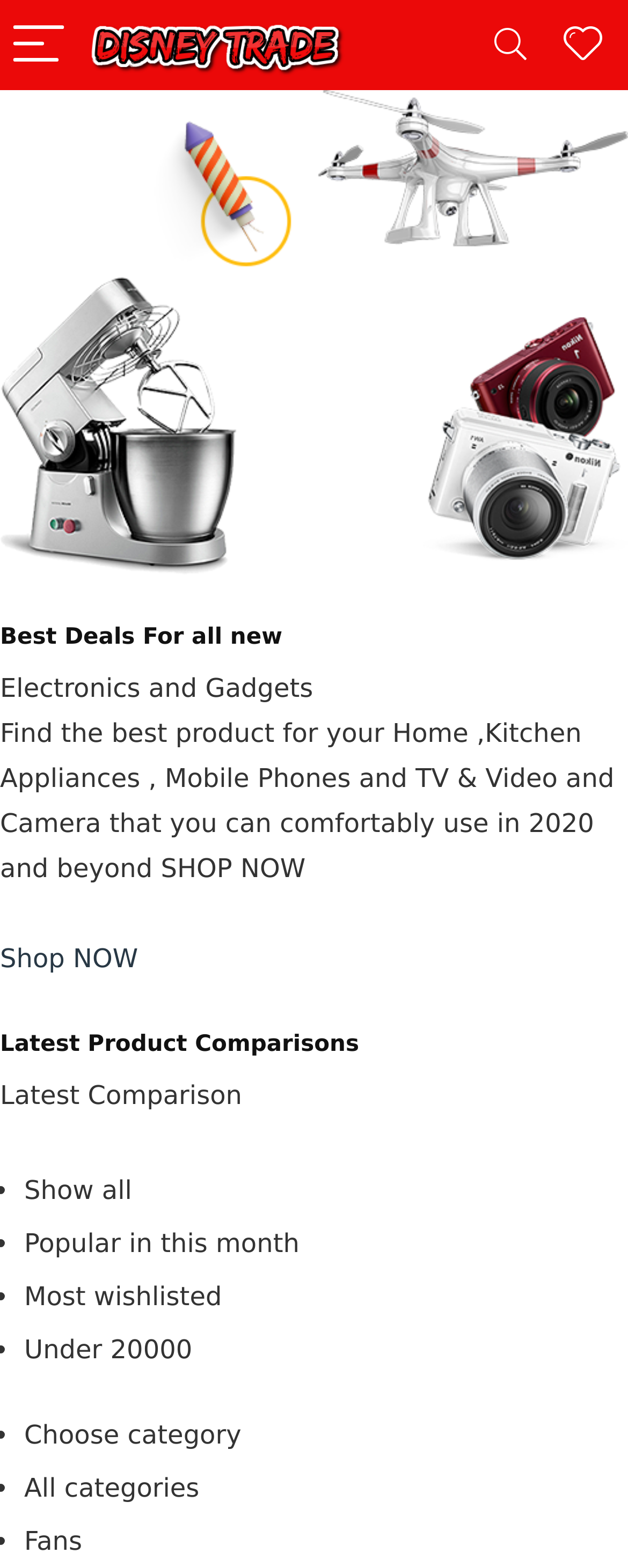How many product comparison options are there?
Give a one-word or short-phrase answer derived from the screenshot.

1